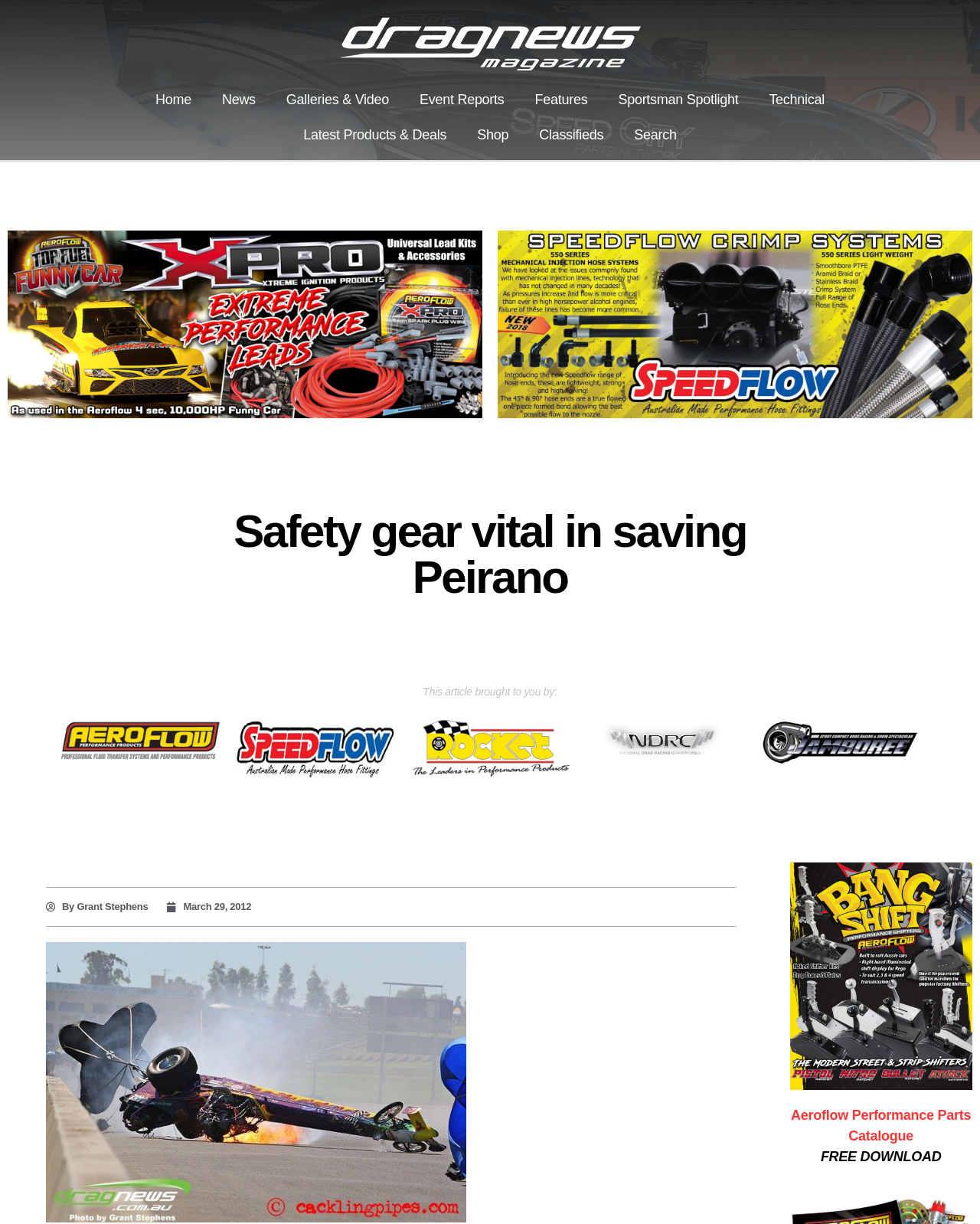What is the date of the article?
Based on the visual, give a brief answer using one word or a short phrase.

March 29, 2012